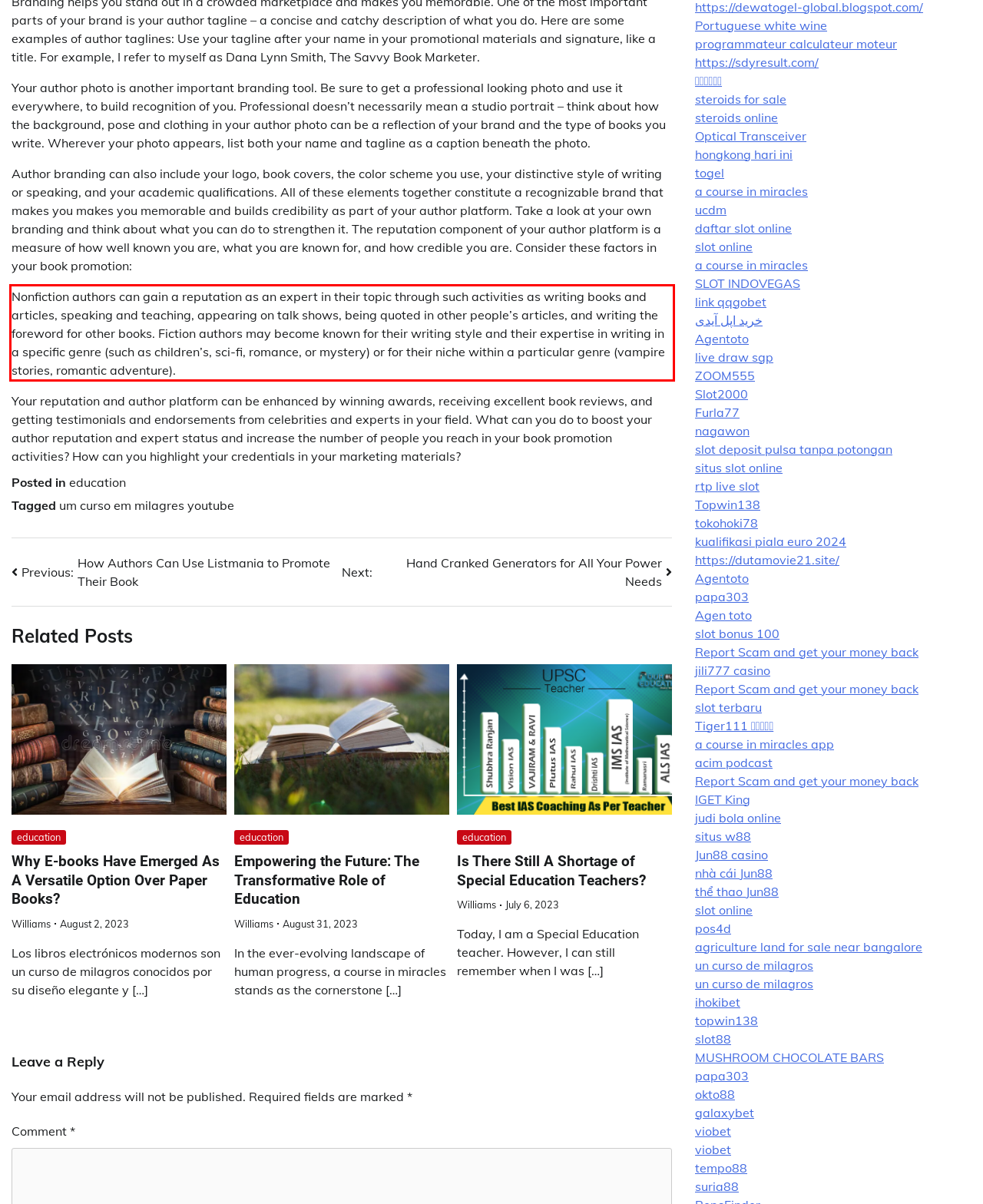Analyze the screenshot of the webpage that features a red bounding box and recognize the text content enclosed within this red bounding box.

Nonfiction authors can gain a reputation as an expert in their topic through such activities as writing books and articles, speaking and teaching, appearing on talk shows, being quoted in other people’s articles, and writing the foreword for other books. Fiction authors may become known for their writing style and their expertise in writing in a specific genre (such as children’s, sci-fi, romance, or mystery) or for their niche within a particular genre (vampire stories, romantic adventure).